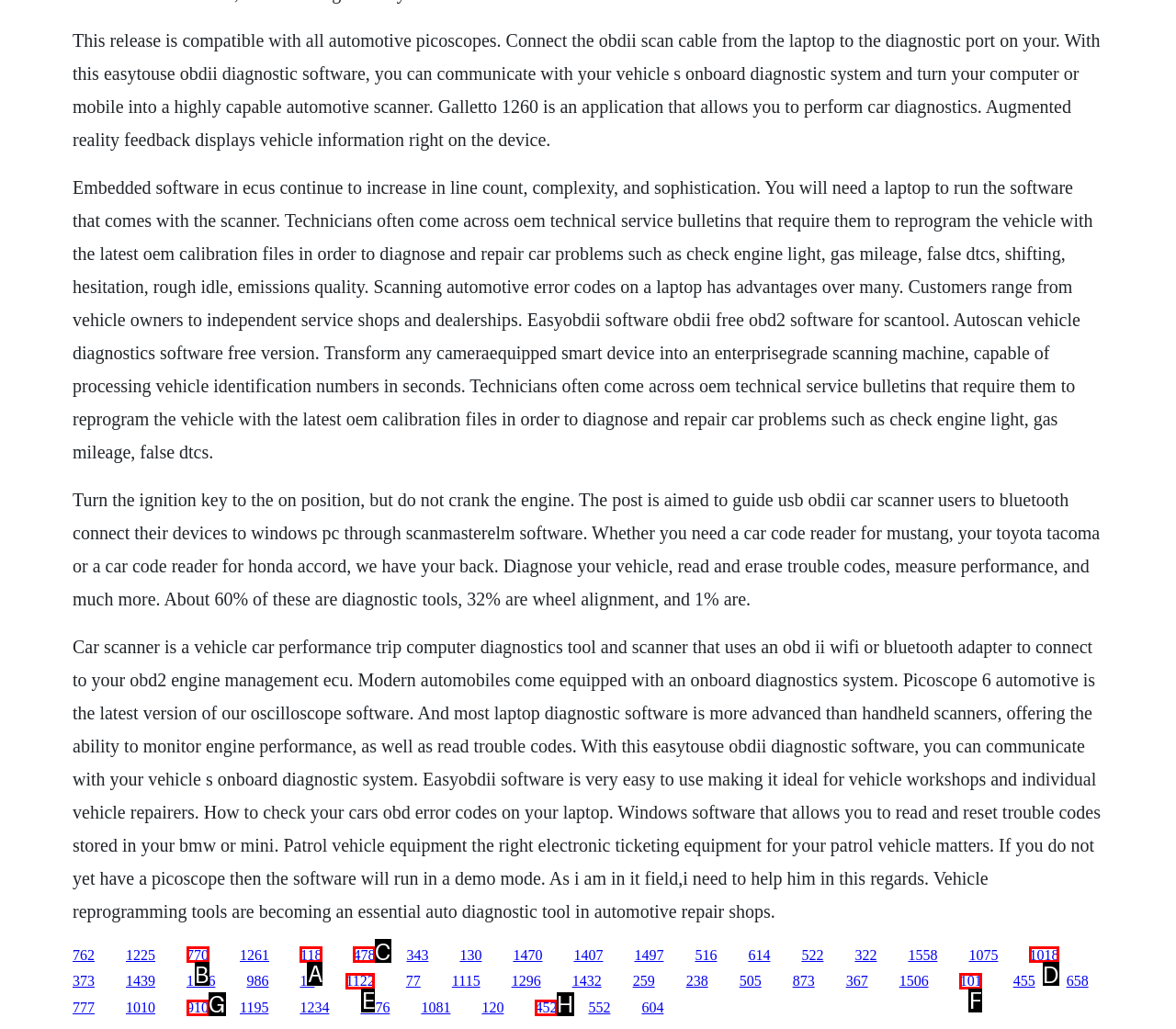For the task: Click the link '118', specify the letter of the option that should be clicked. Answer with the letter only.

A